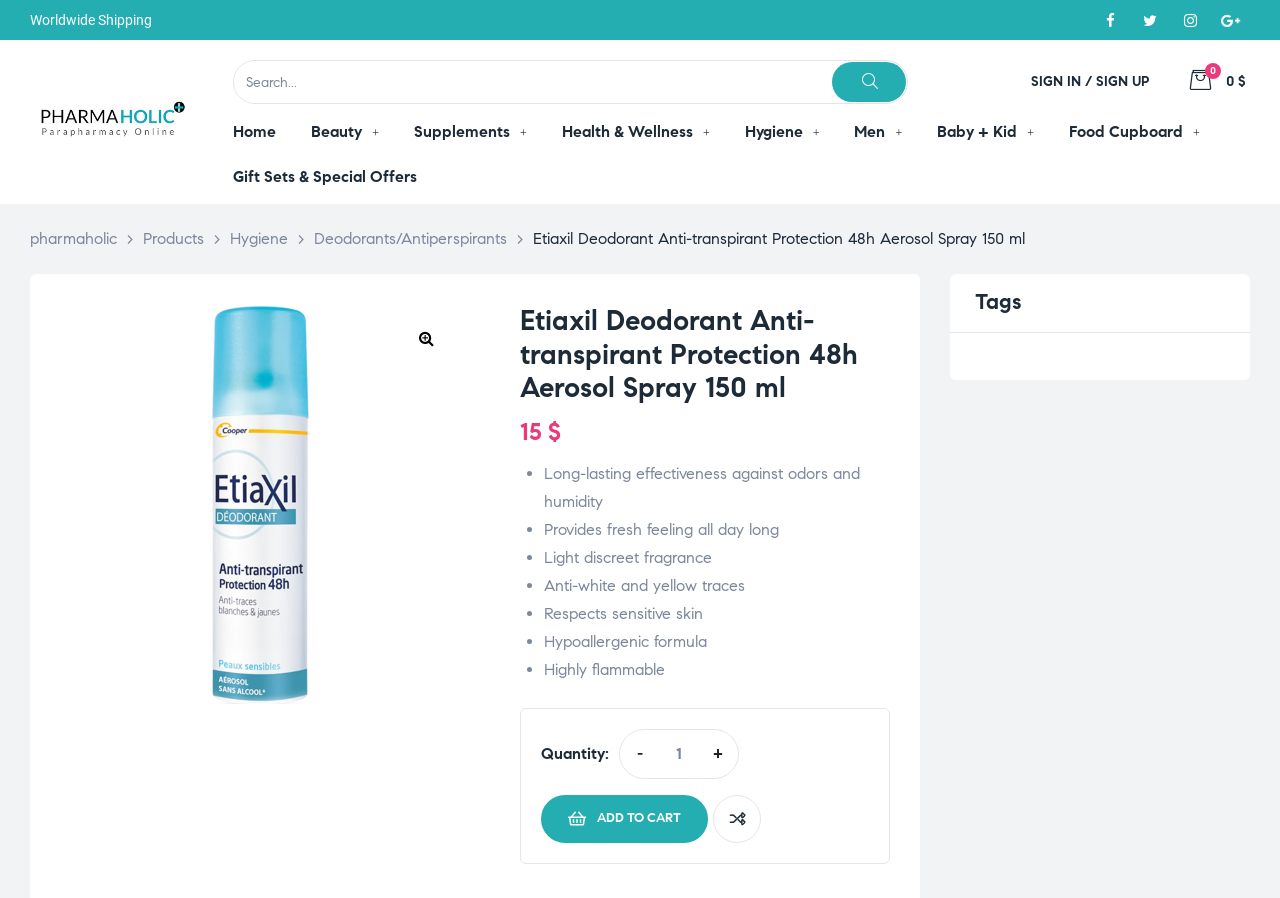Determine the bounding box for the HTML element described here: "Baby + Kid". The coordinates should be given as [left, top, right, bottom] with each number being a float between 0 and 1.

[0.732, 0.121, 0.808, 0.171]